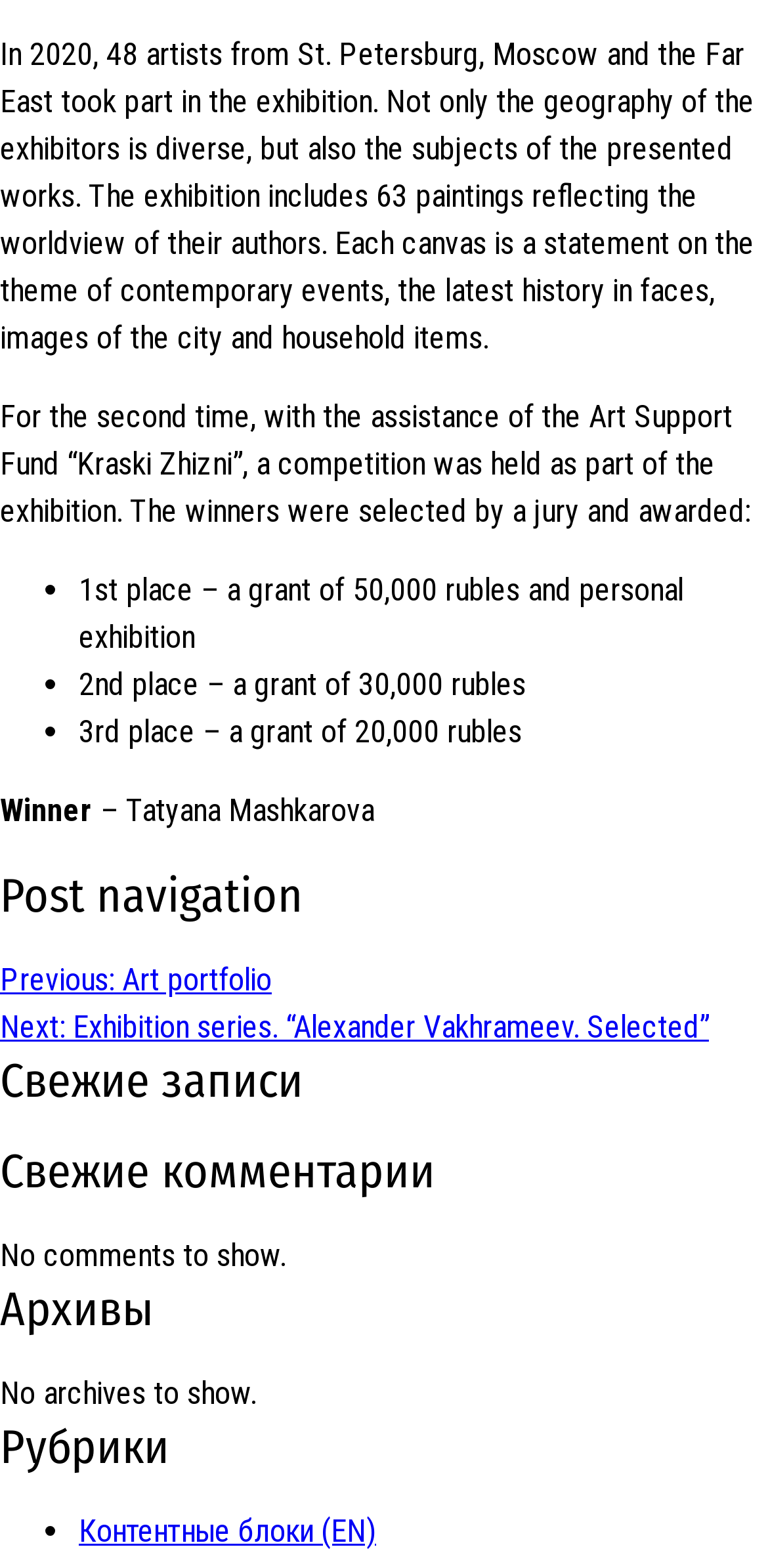Reply to the question below using a single word or brief phrase:
What is the title of the previous post?

Art portfolio